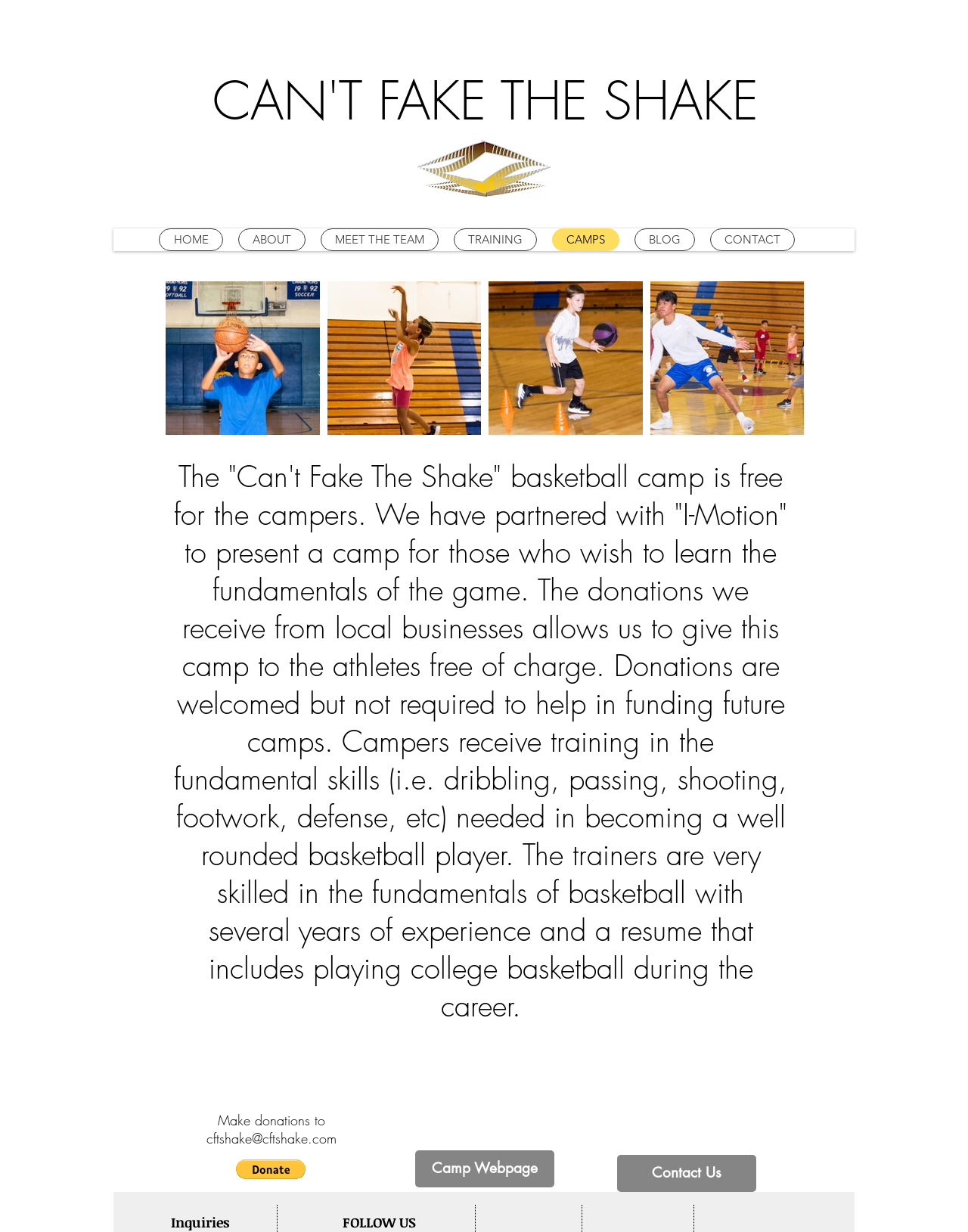Could you specify the bounding box coordinates for the clickable section to complete the following instruction: "Click the 'Camp Webpage' link"?

[0.429, 0.934, 0.573, 0.964]